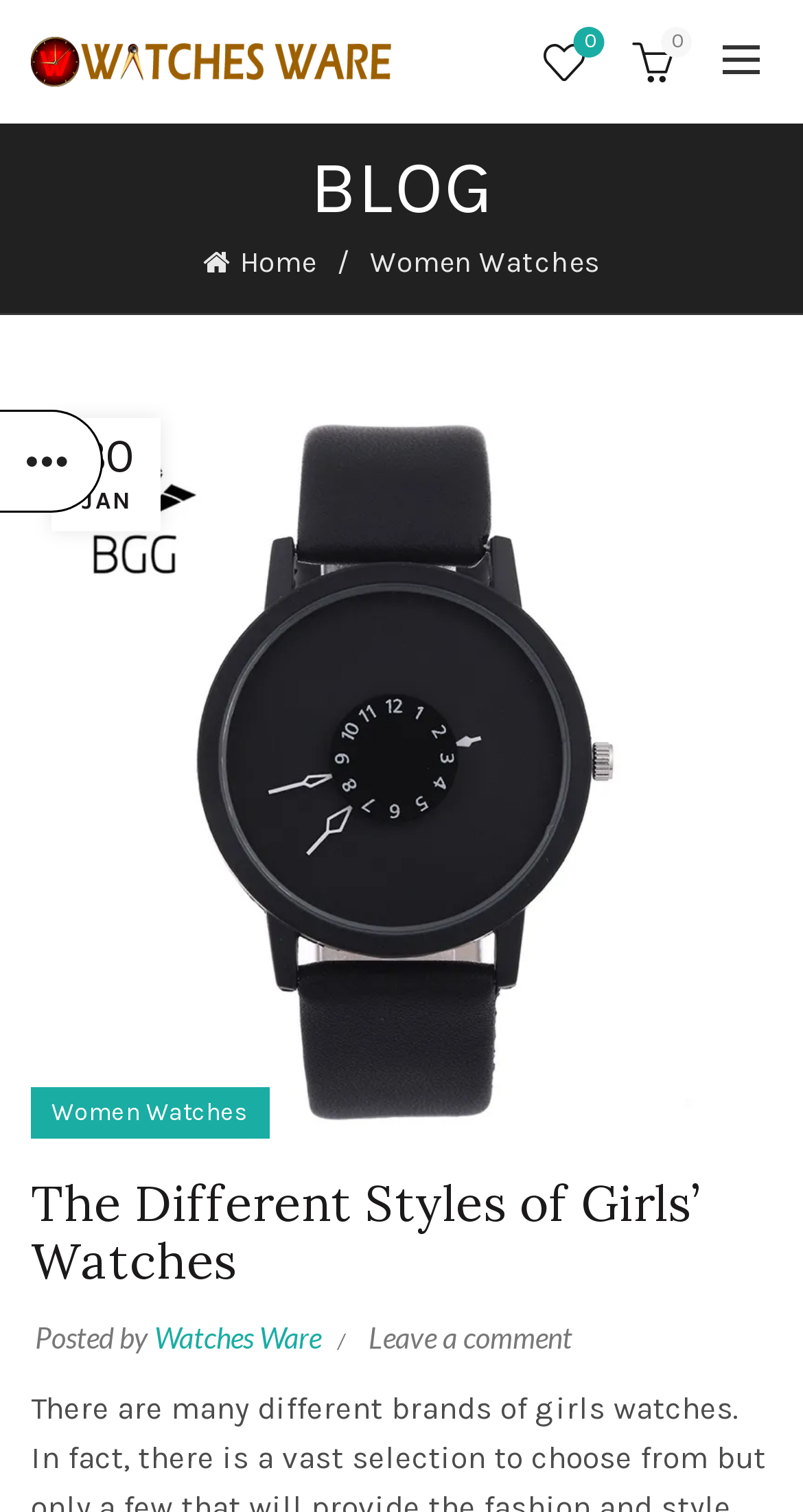Determine the bounding box for the UI element as described: "Cart (o) 0 / $0.00". The coordinates should be represented as four float numbers between 0 and 1, formatted as [left, top, right, bottom].

[0.774, 0.02, 0.851, 0.061]